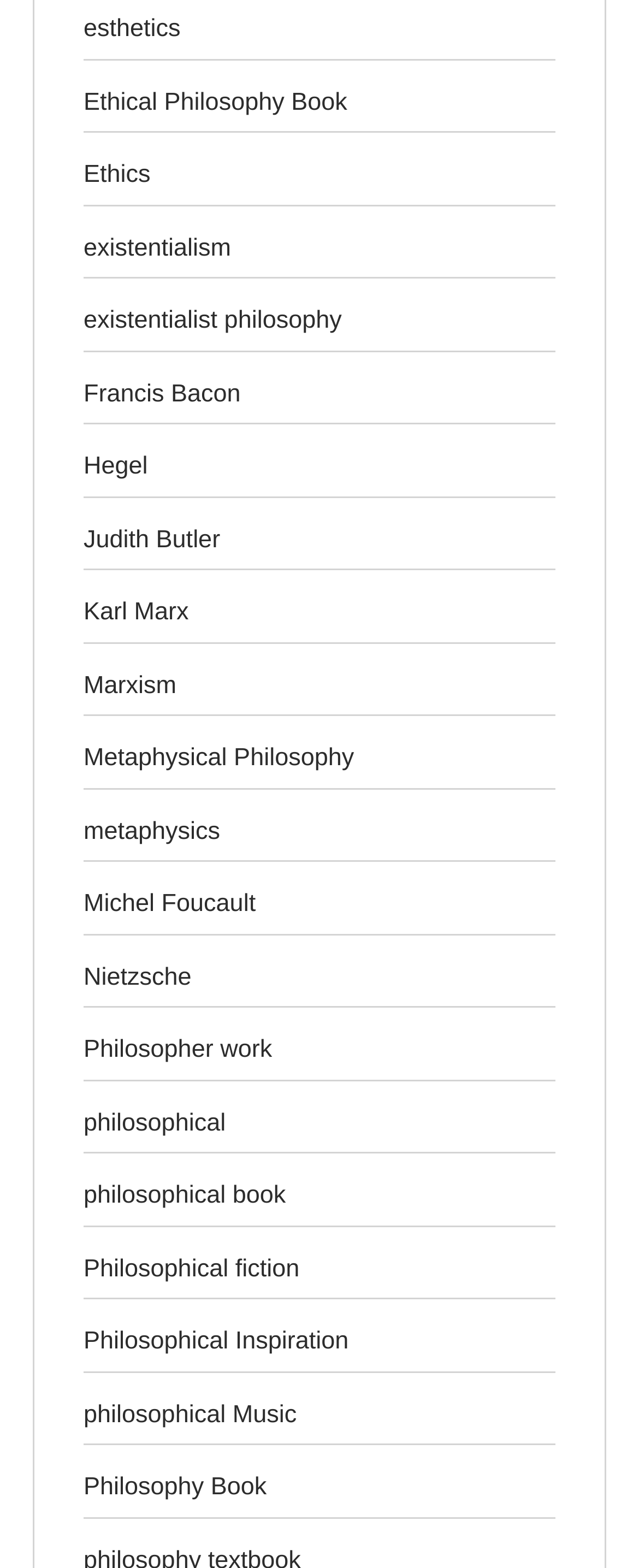Identify the bounding box coordinates of the section to be clicked to complete the task described by the following instruction: "click on esthetics". The coordinates should be four float numbers between 0 and 1, formatted as [left, top, right, bottom].

[0.131, 0.009, 0.283, 0.027]